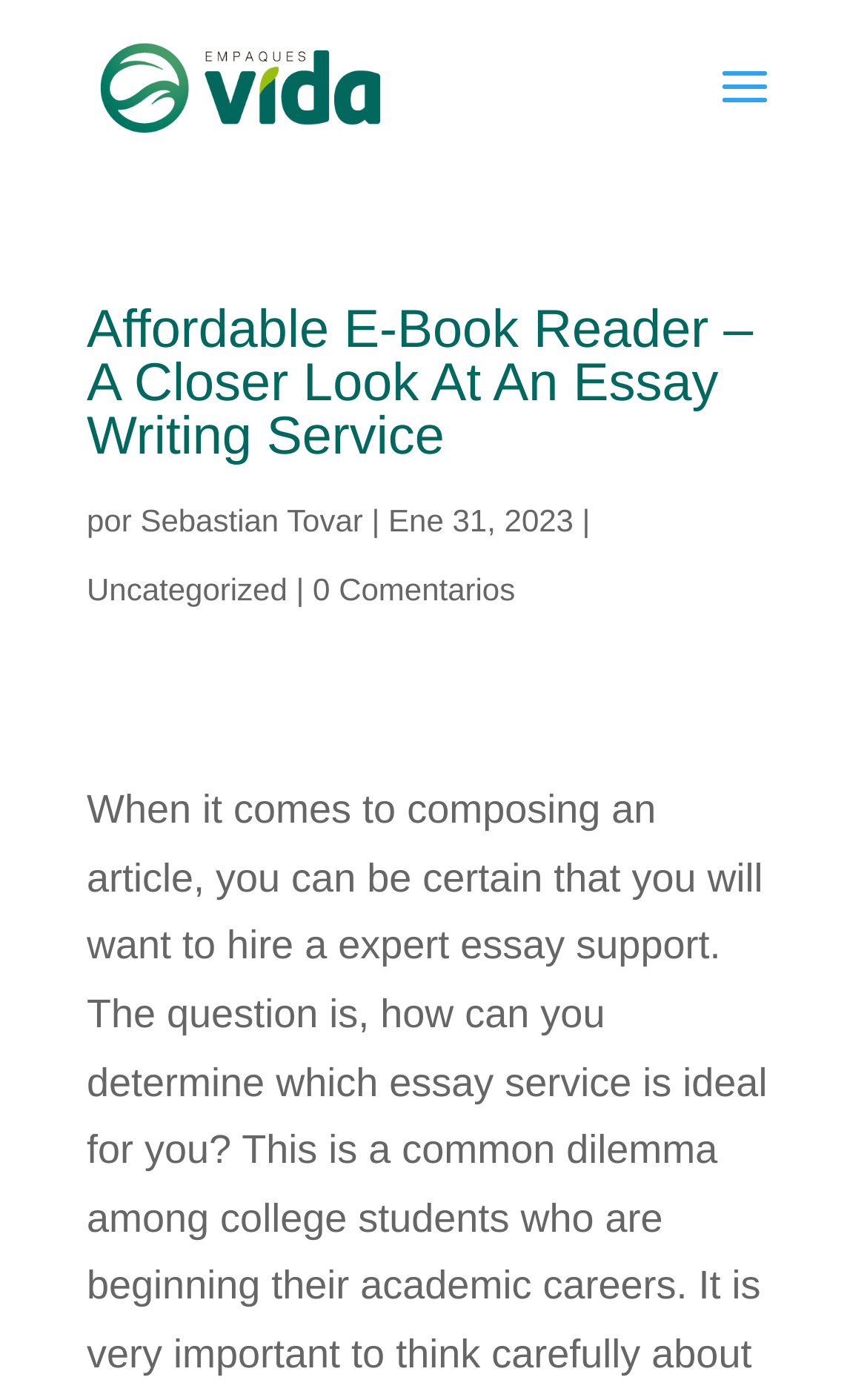Answer the question below using just one word or a short phrase: 
How many comments does the article have?

0 Comentarios